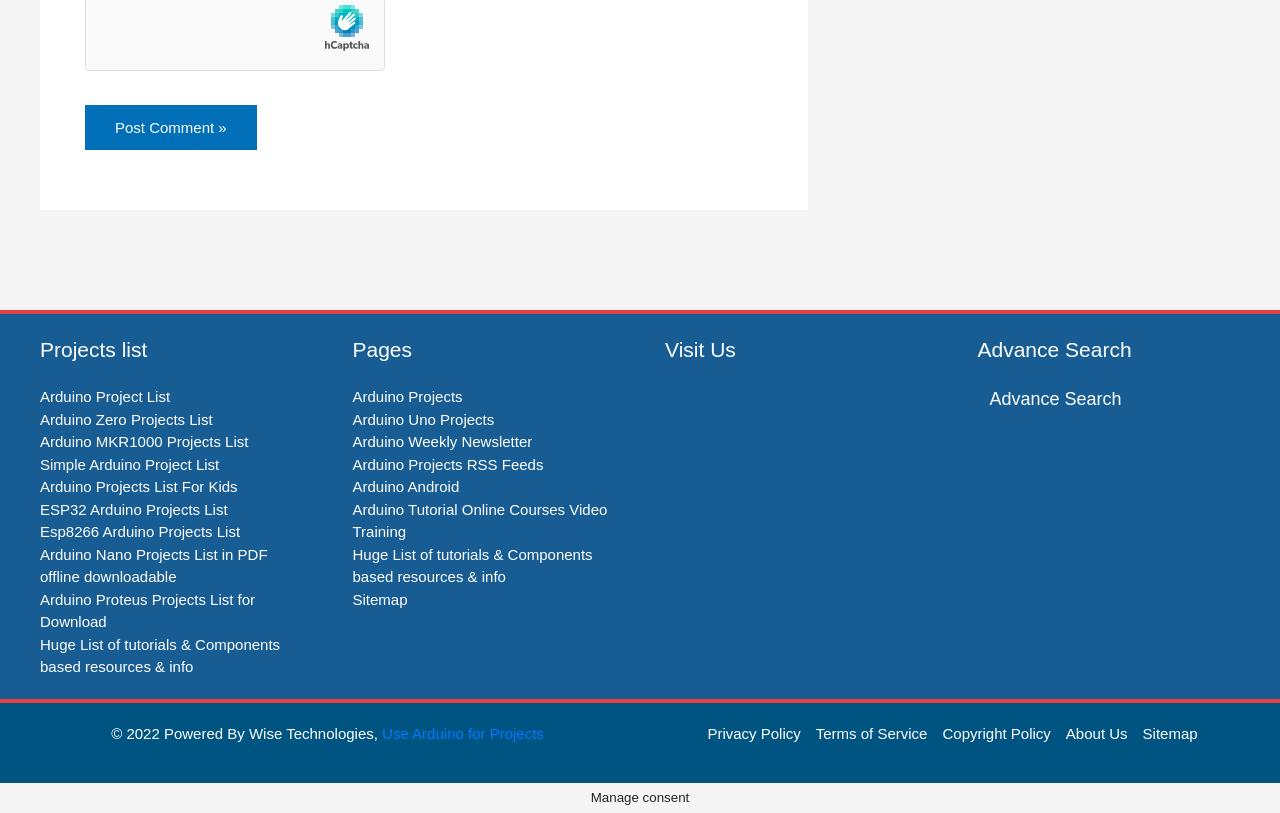Pinpoint the bounding box coordinates of the area that must be clicked to complete this instruction: "Click the 'Post Comment »' button".

[0.066, 0.129, 0.201, 0.184]